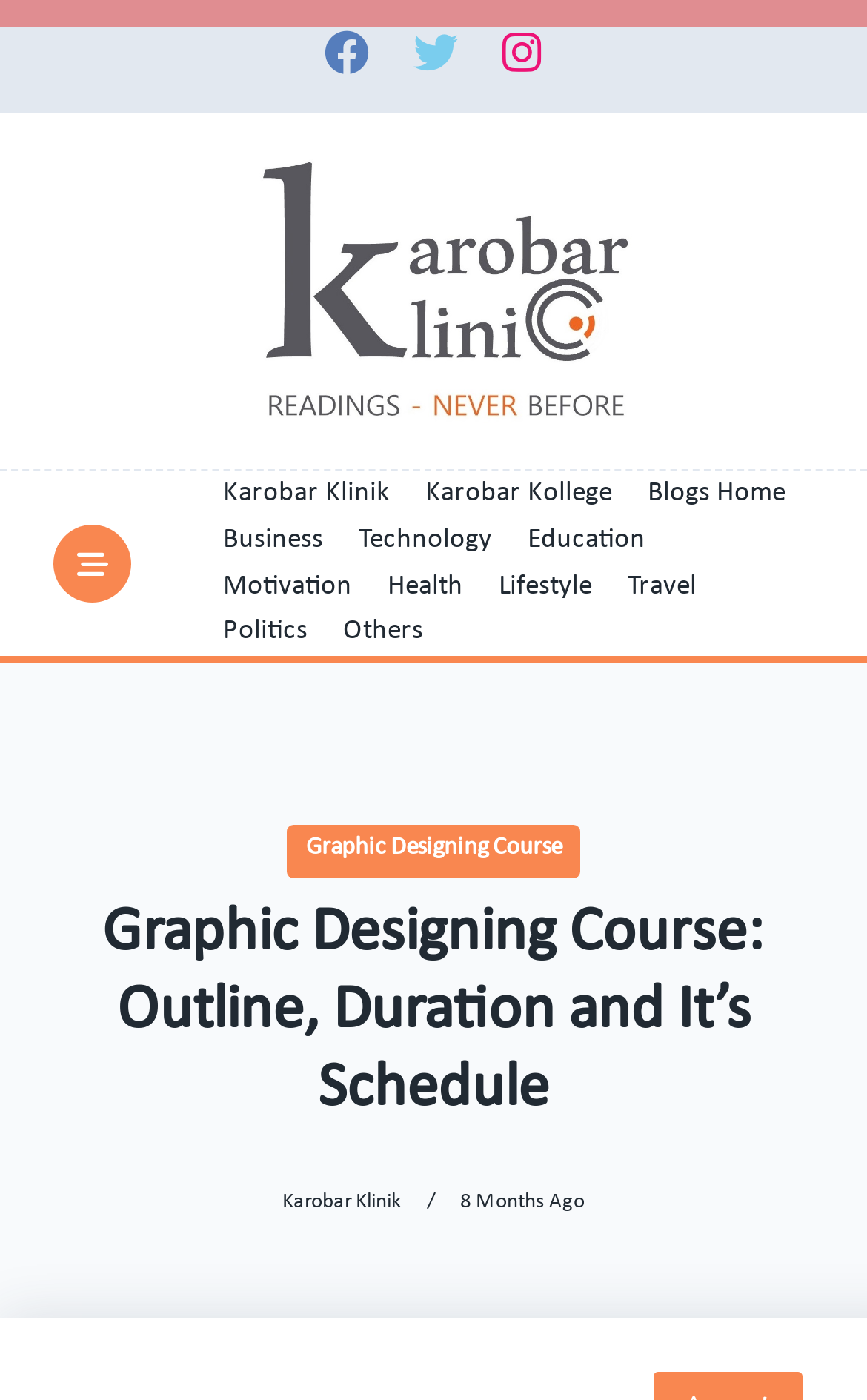Provide a one-word or short-phrase response to the question:
What is the name of the blog?

Karobar Klinik Blogs